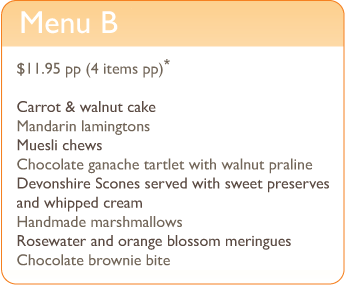What is served with the devonshire scones?
Look at the image and provide a detailed response to the question.

According to the caption, the devonshire scones are served with sweet preserves and whipped cream, which is mentioned in the list of menu items.